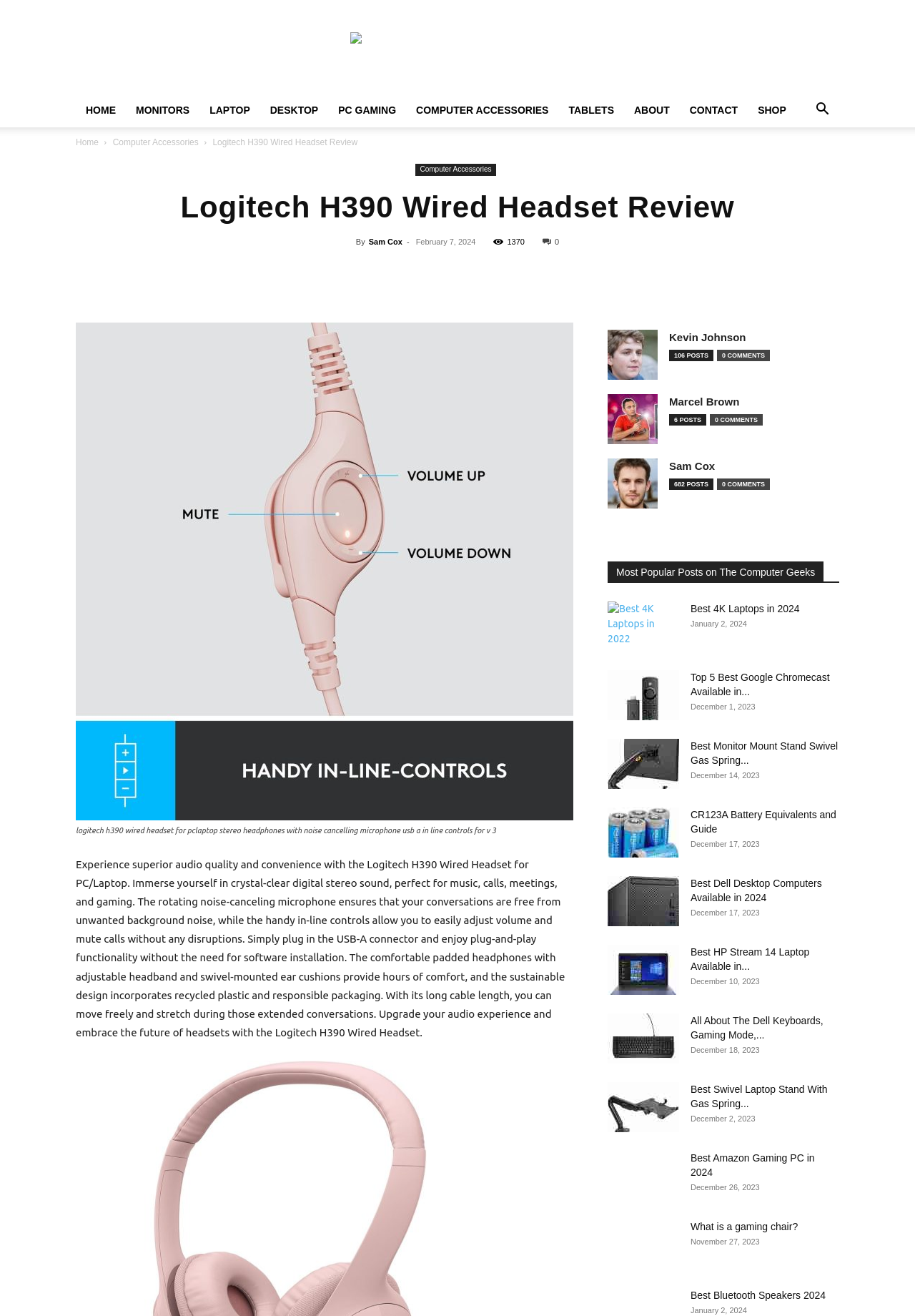Please provide a comprehensive response to the question below by analyzing the image: 
What is the name of the headset being reviewed?

I found the answer by looking at the title of the review, which is 'Logitech H390 Wired Headset Review'. This title is located at the top of the webpage and is a prominent heading.